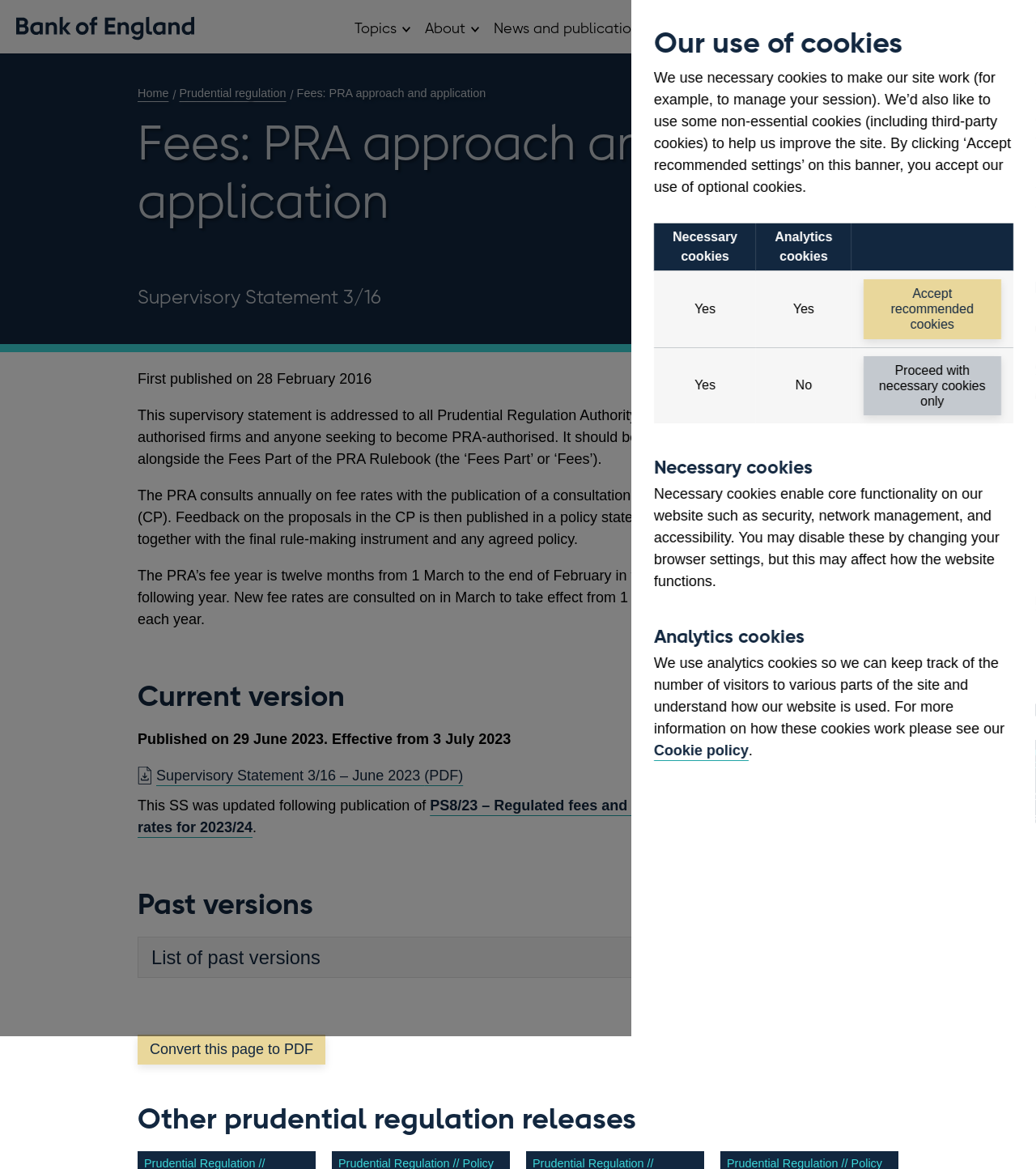Refer to the image and provide an in-depth answer to the question: 
What is the purpose of analytics cookies?

The purpose of analytics cookies is to keep track of the number of visitors to various parts of the site and understand how the website is used. This is stated in the section 'Analytics cookies' which explains the purpose of these cookies.